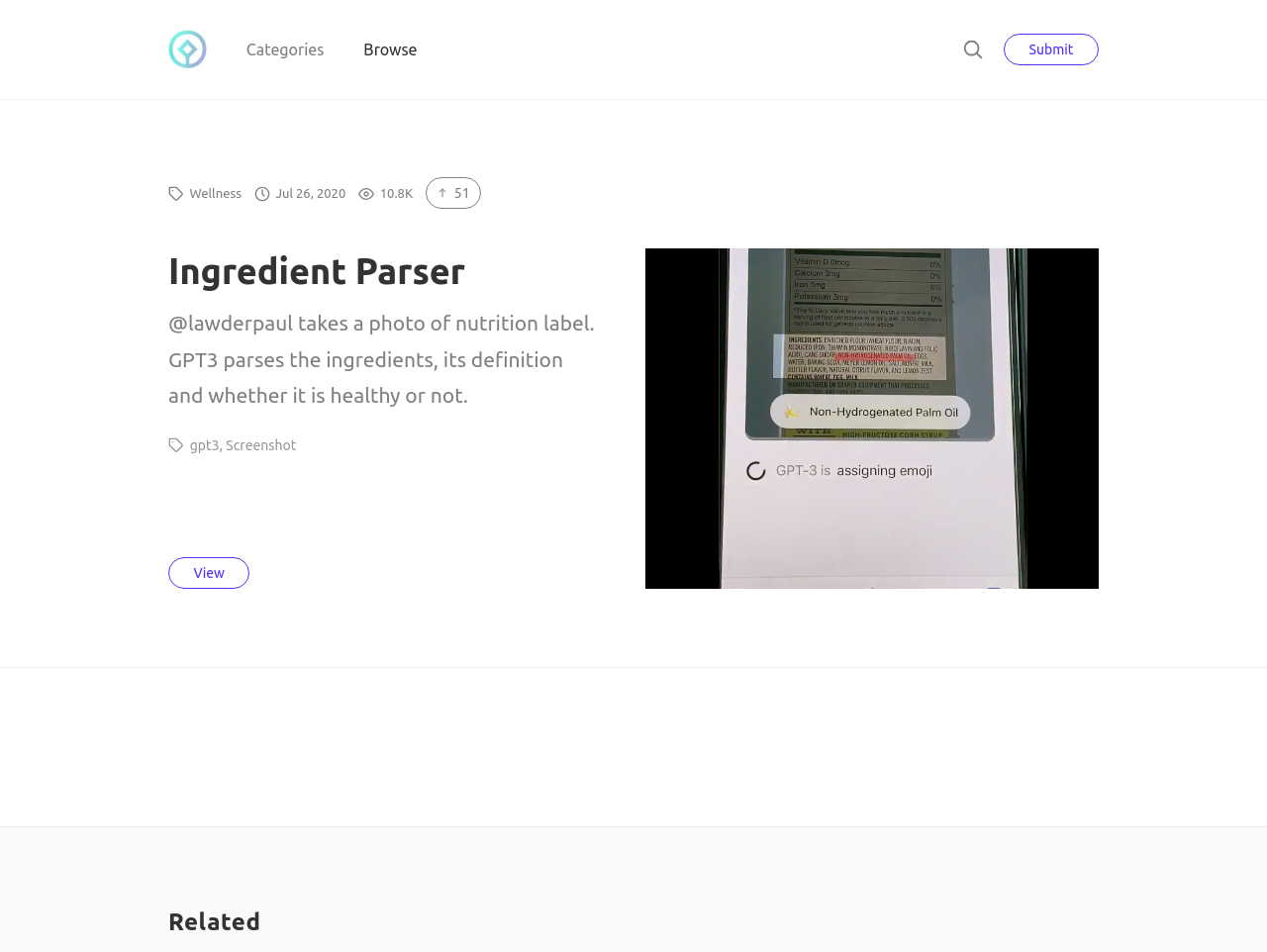Please provide the bounding box coordinates for the element that needs to be clicked to perform the following instruction: "View related content". The coordinates should be given as four float numbers between 0 and 1, i.e., [left, top, right, bottom].

[0.133, 0.951, 0.867, 0.986]